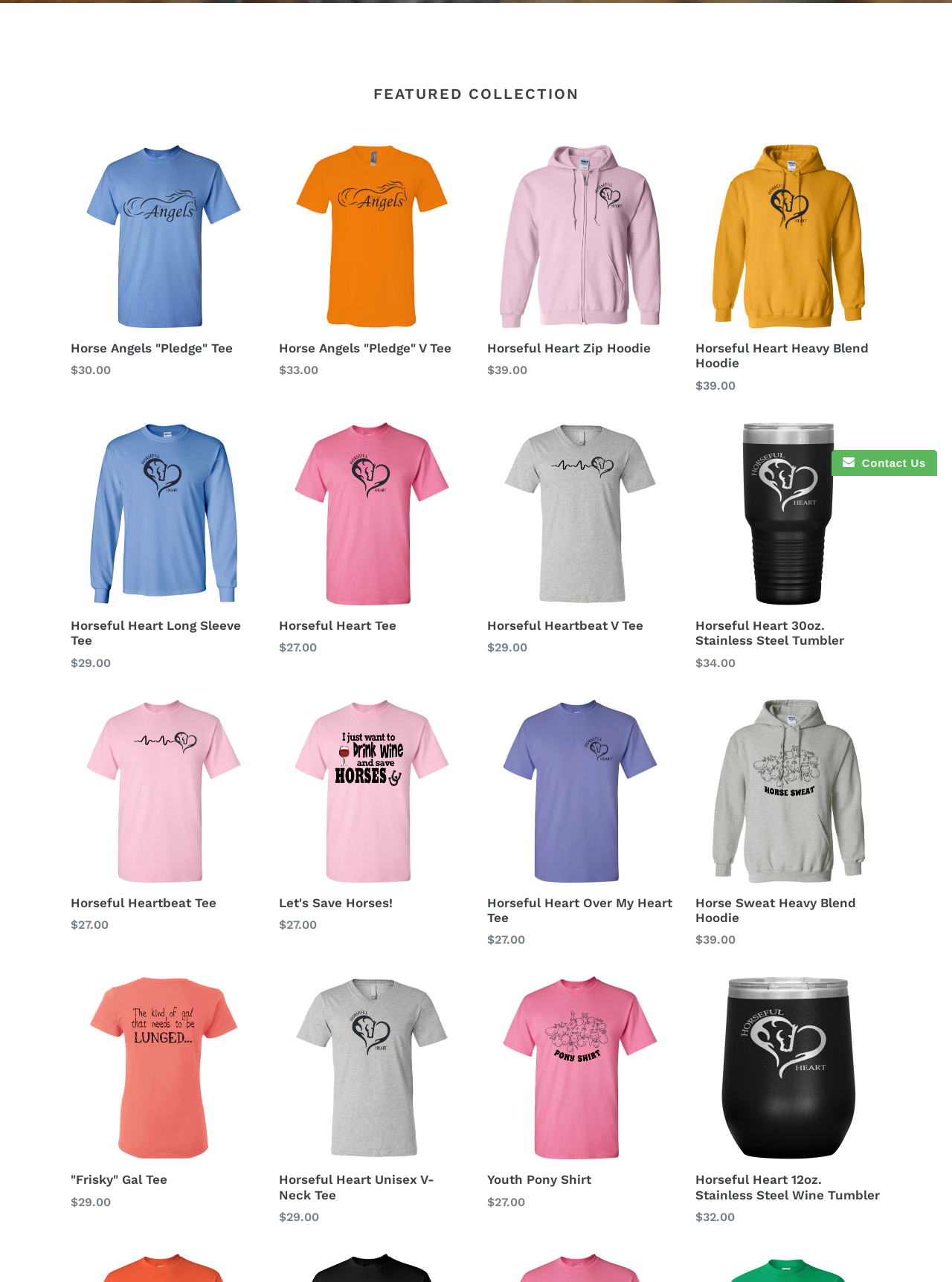Determine the bounding box coordinates of the UI element described by: "Contact Us".

[0.873, 0.351, 0.984, 0.371]